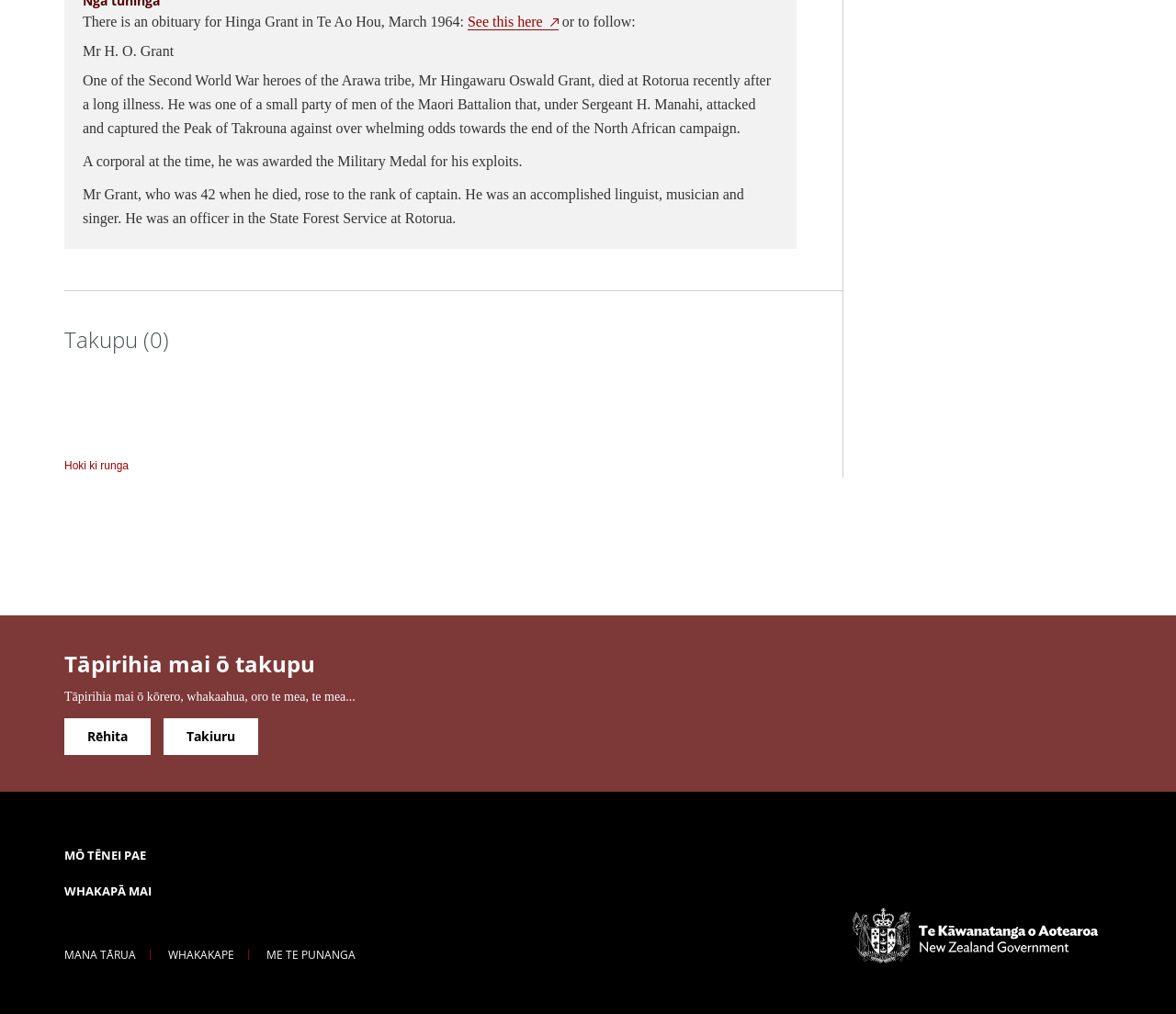Determine the bounding box coordinates of the UI element described by: "Rants".

None